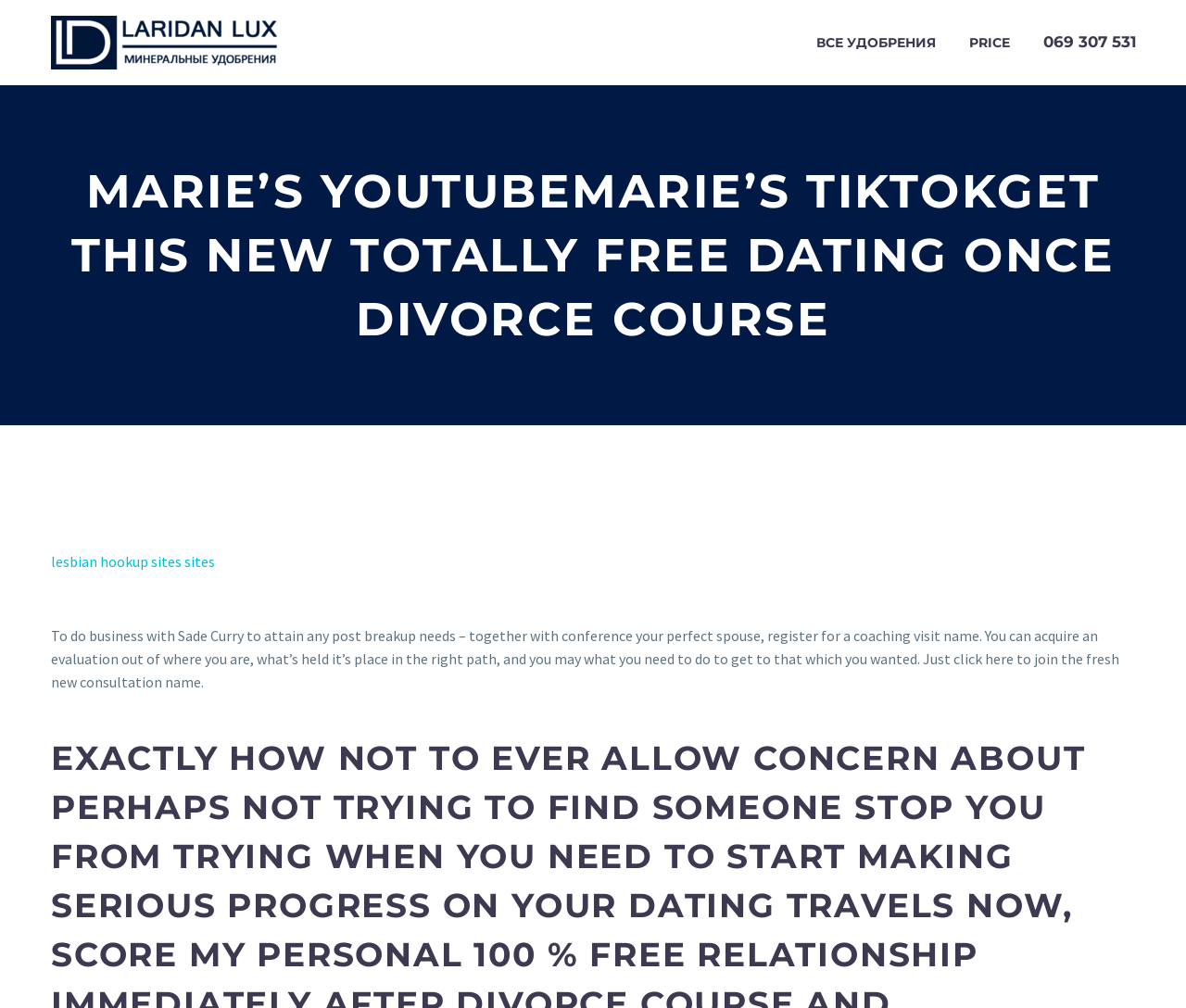Find the primary header on the webpage and provide its text.

MARIE’S YOUTUBEMARIE’S TIKTOKGET THIS NEW TOTALLY FREE DATING ONCE DIVORCE COURSE